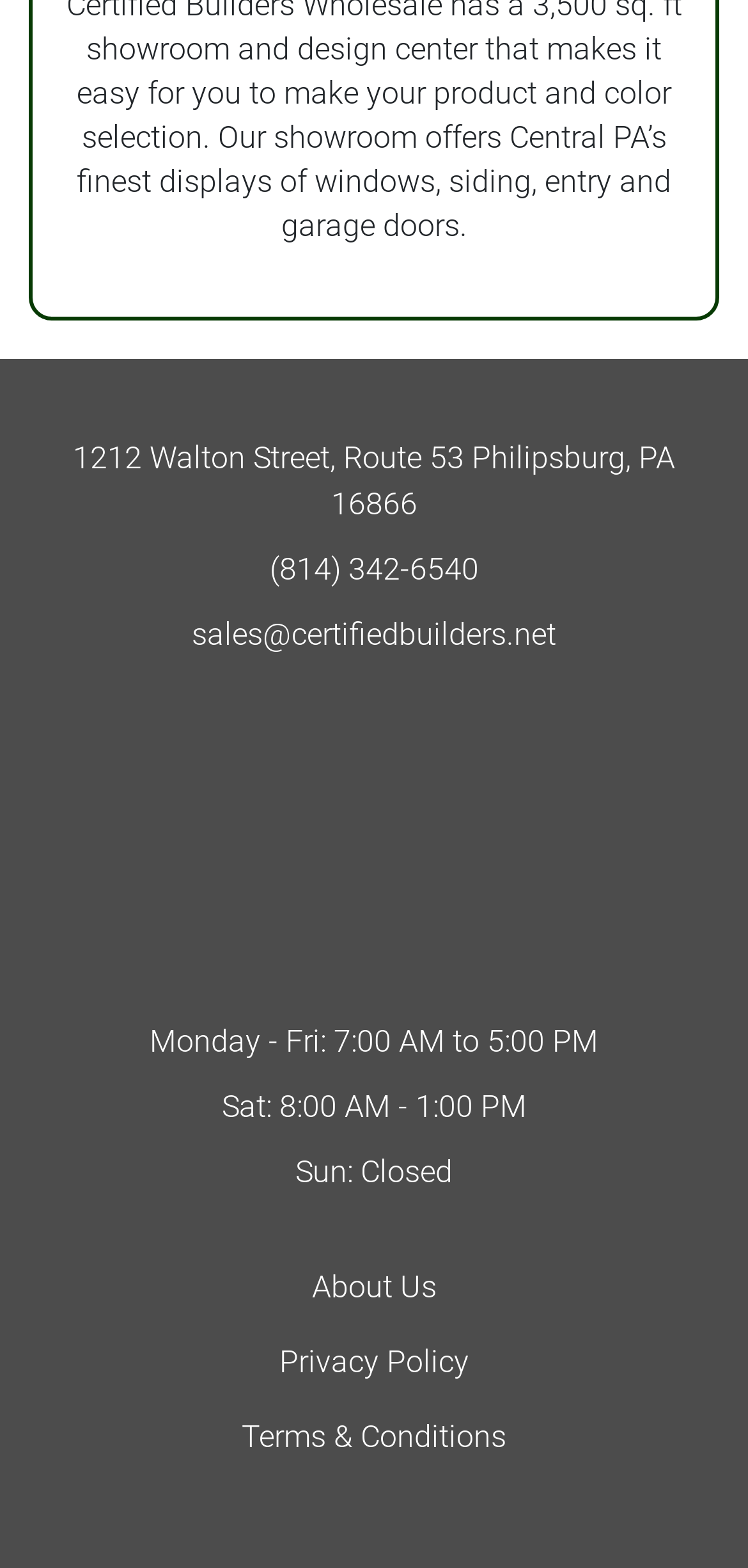What is the phone number of the business? Examine the screenshot and reply using just one word or a brief phrase.

(814) 342-6540